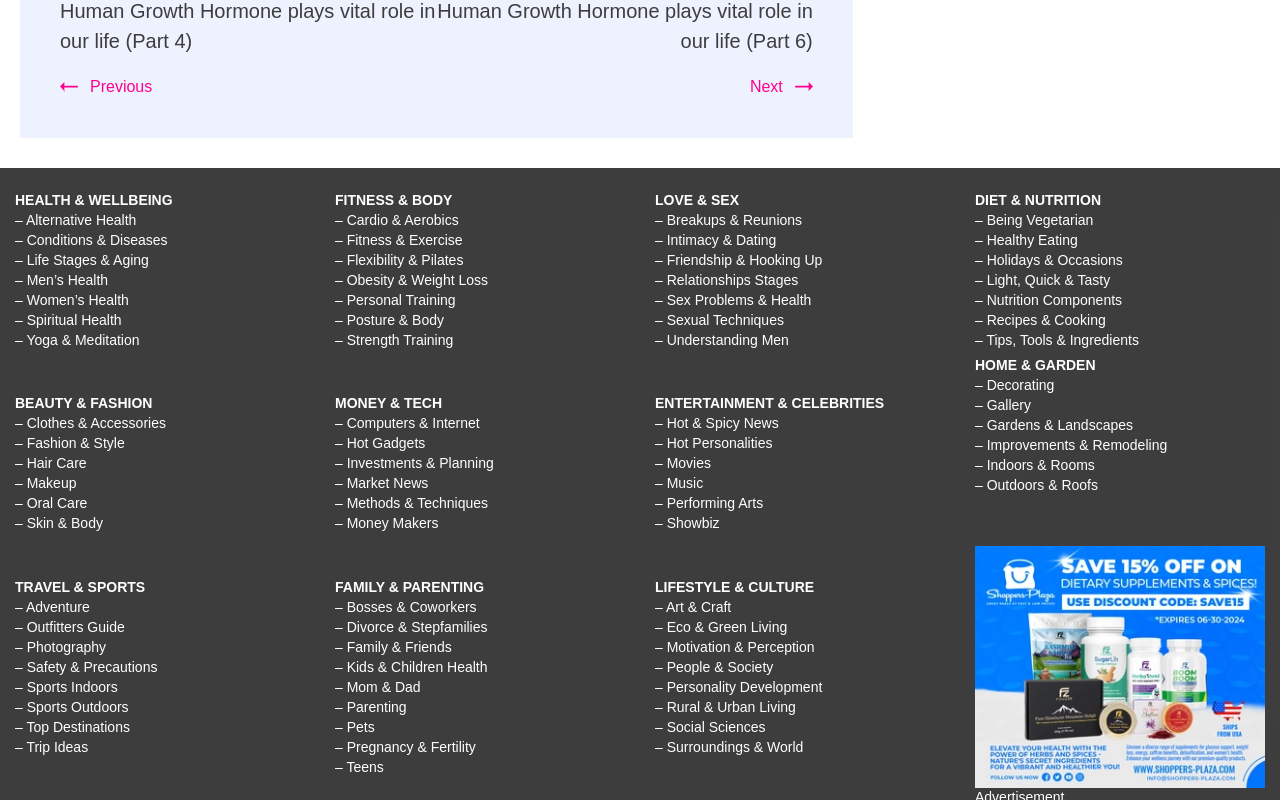Find the bounding box coordinates of the element to click in order to complete this instruction: "Go to 'HEALTH & WELLBEING'". The bounding box coordinates must be four float numbers between 0 and 1, denoted as [left, top, right, bottom].

[0.012, 0.24, 0.135, 0.26]